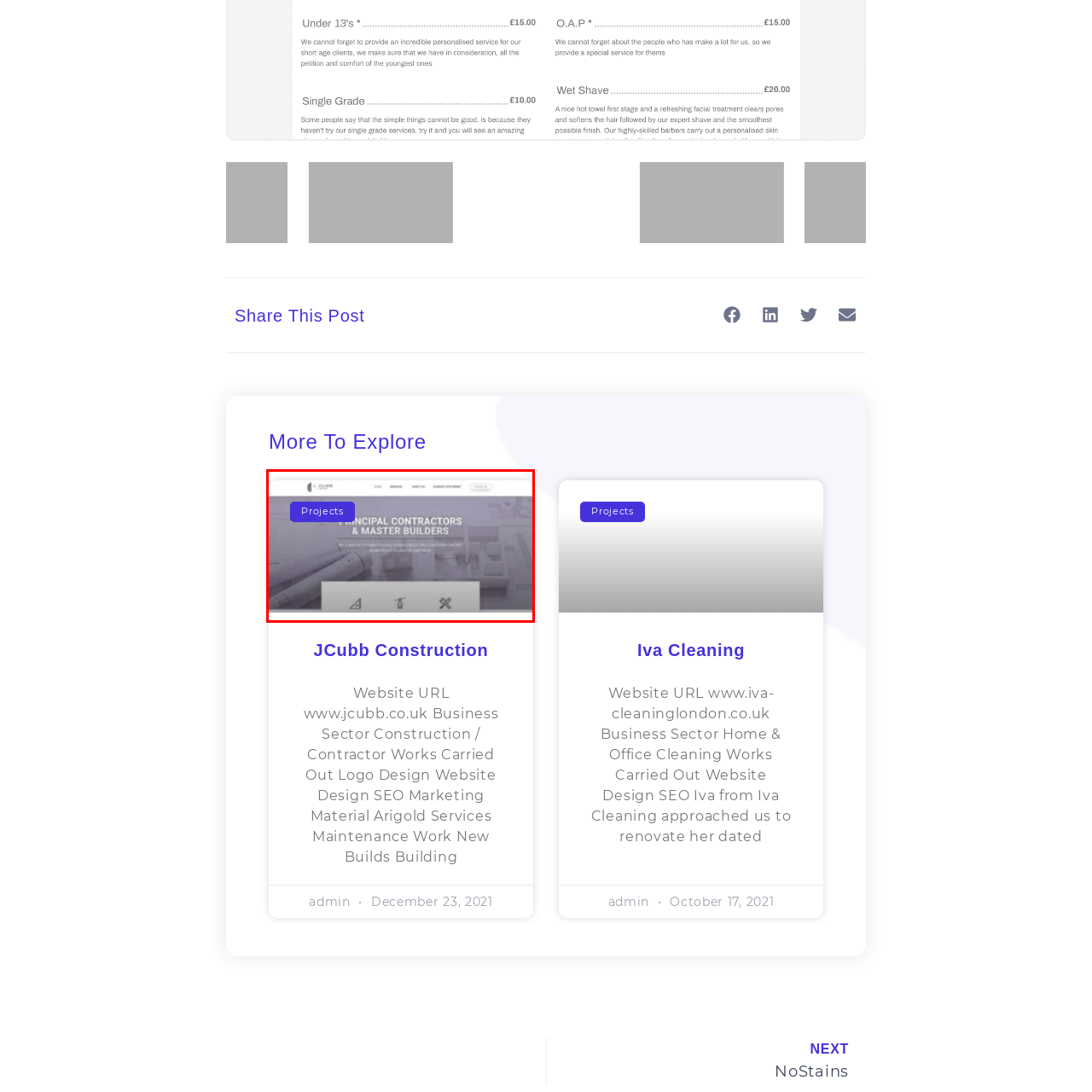What type of visuals are featured in the background?
Focus on the image enclosed by the red bounding box and elaborate on your answer to the question based on the visual details present.

The background of the webpage features light, professional visuals that include architectural plans and construction tools, which convey a modern and competent aesthetic.